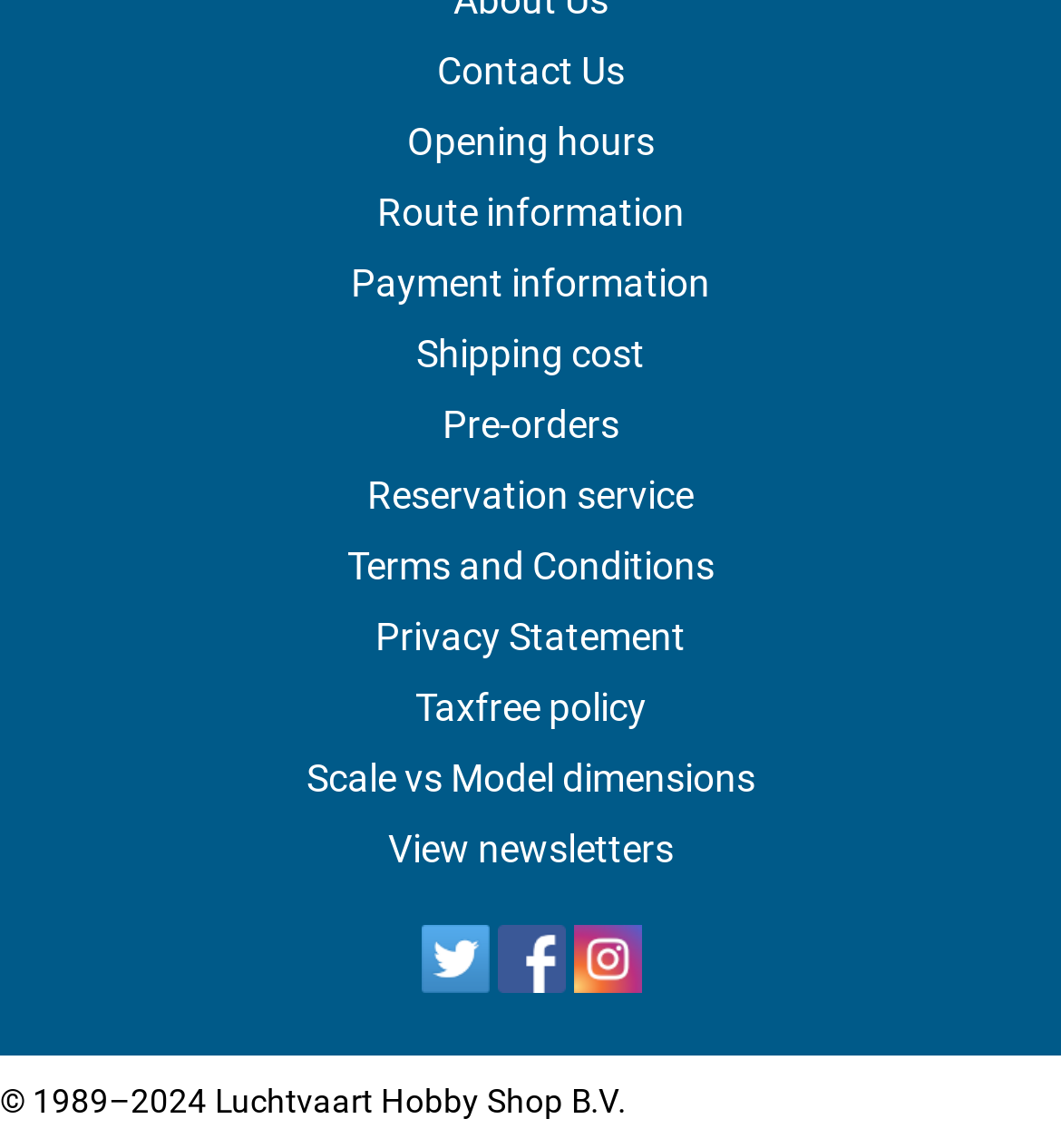Can you pinpoint the bounding box coordinates for the clickable element required for this instruction: "Check opening hours"? The coordinates should be four float numbers between 0 and 1, i.e., [left, top, right, bottom].

[0.383, 0.103, 0.617, 0.141]